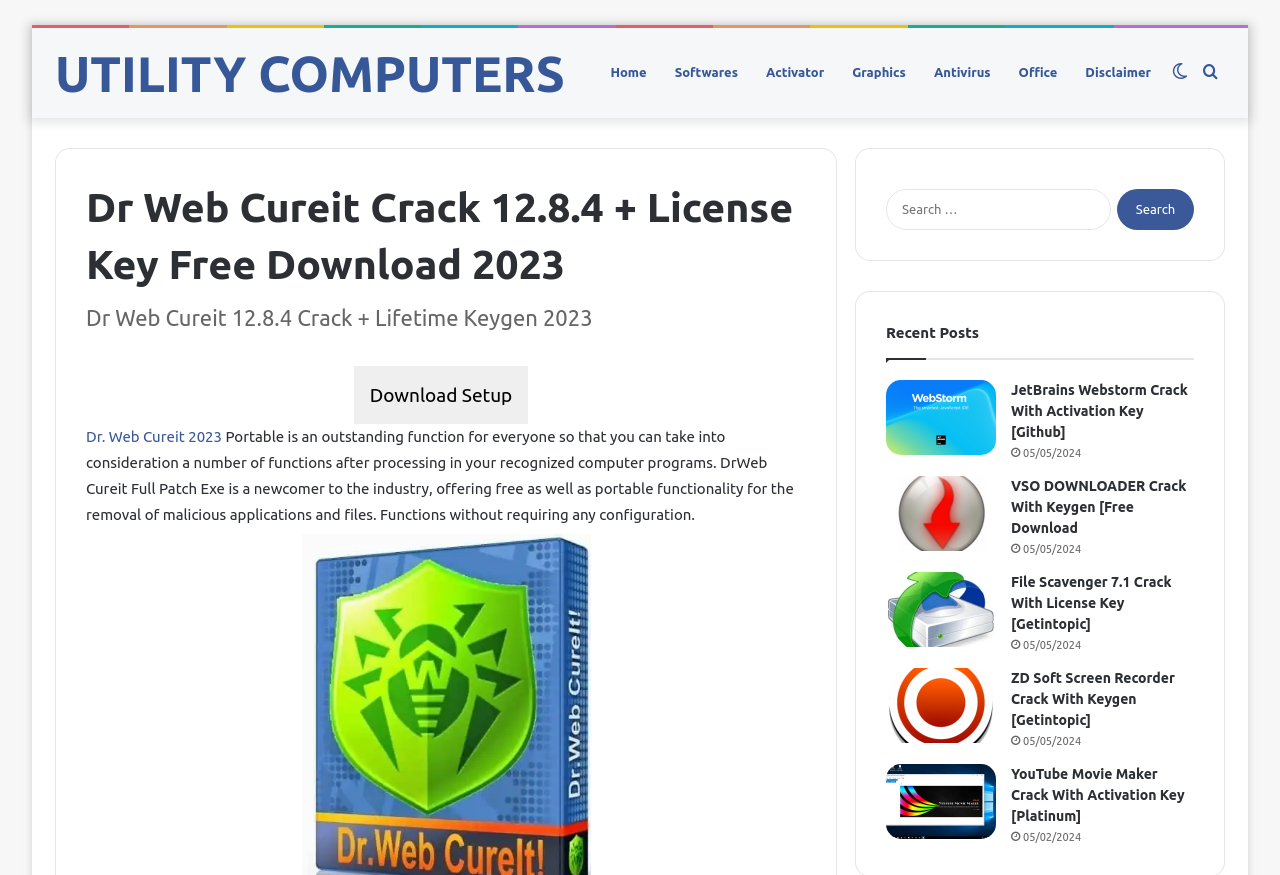What is the headline of the webpage?

Dr Web Cureit Crack 12.8.4 + License Key Free Download 2023